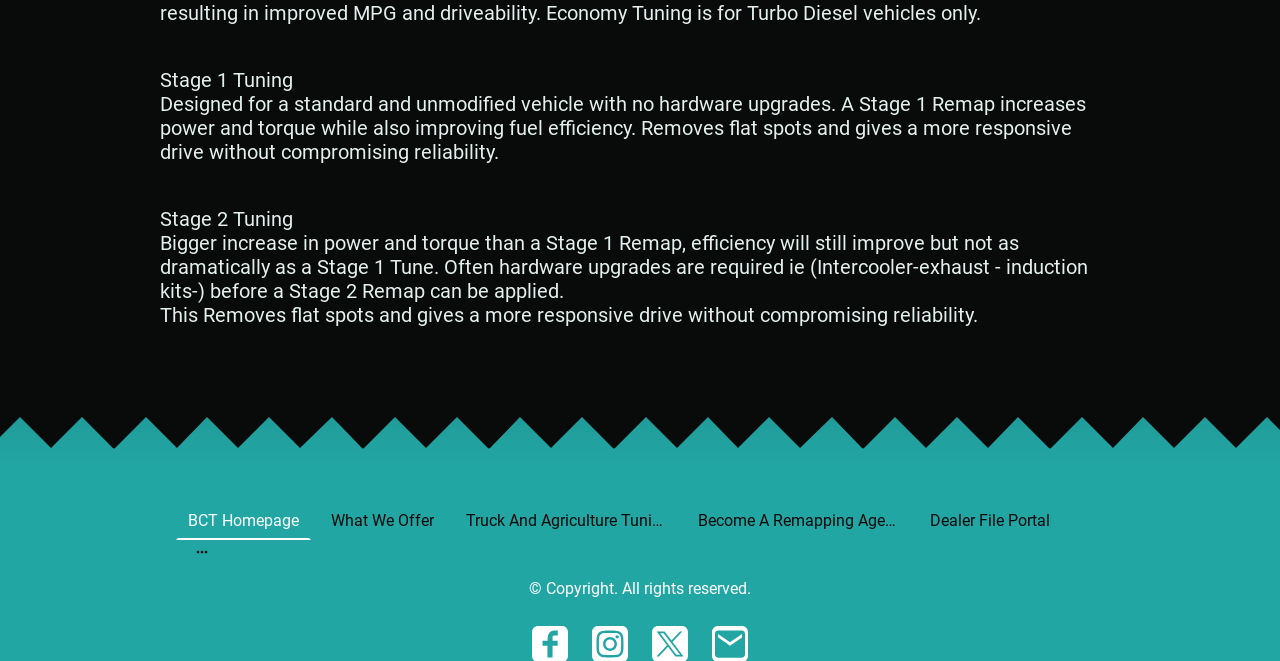Please specify the bounding box coordinates in the format (top-left x, top-left y, bottom-right x, bottom-right y), with values ranging from 0 to 1. Identify the bounding box for the UI component described as follows: BCT Homepage

[0.139, 0.76, 0.241, 0.813]